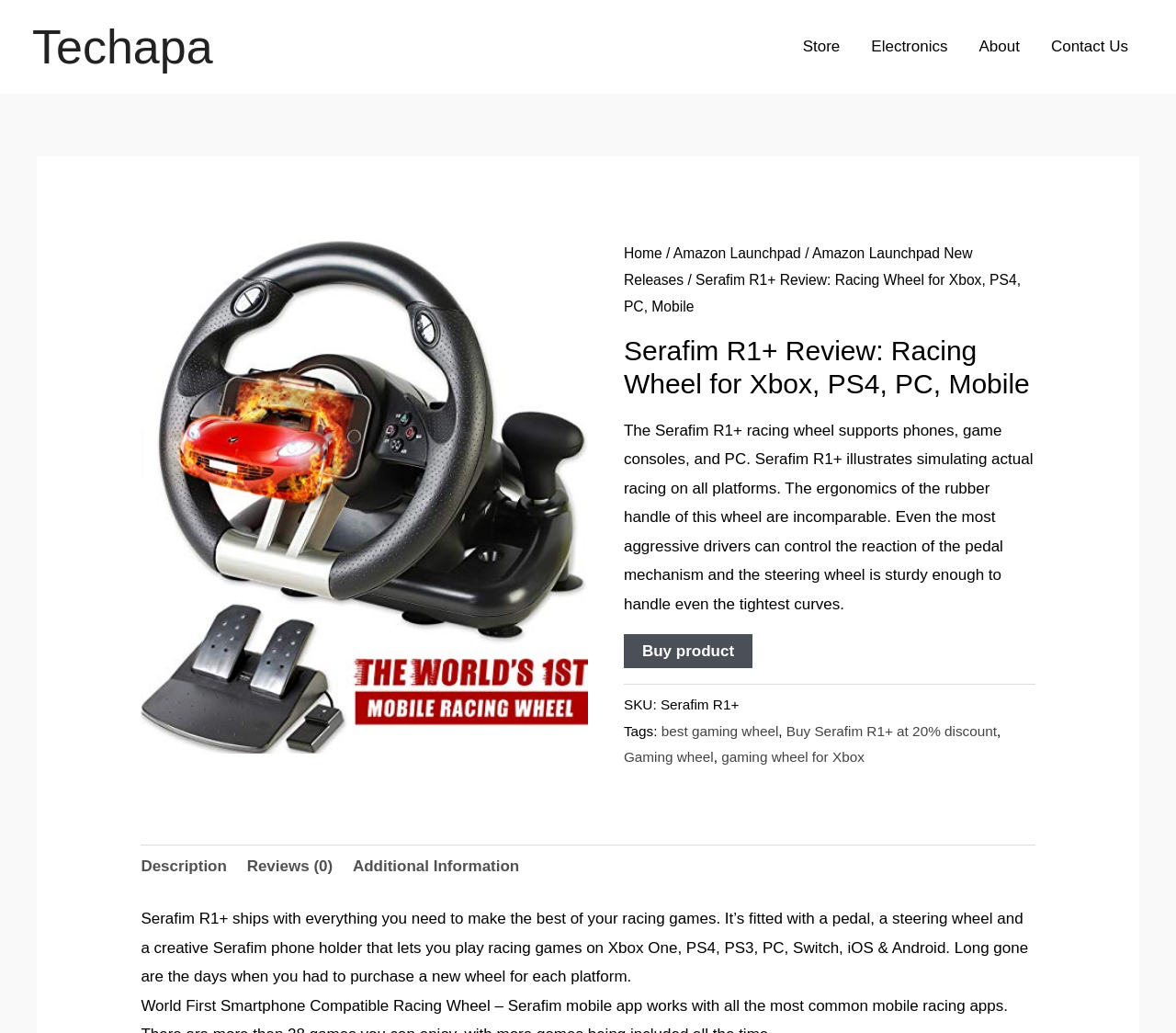Provide the bounding box coordinates of the section that needs to be clicked to accomplish the following instruction: "Click the 'Buy product' button."

[0.53, 0.614, 0.64, 0.647]